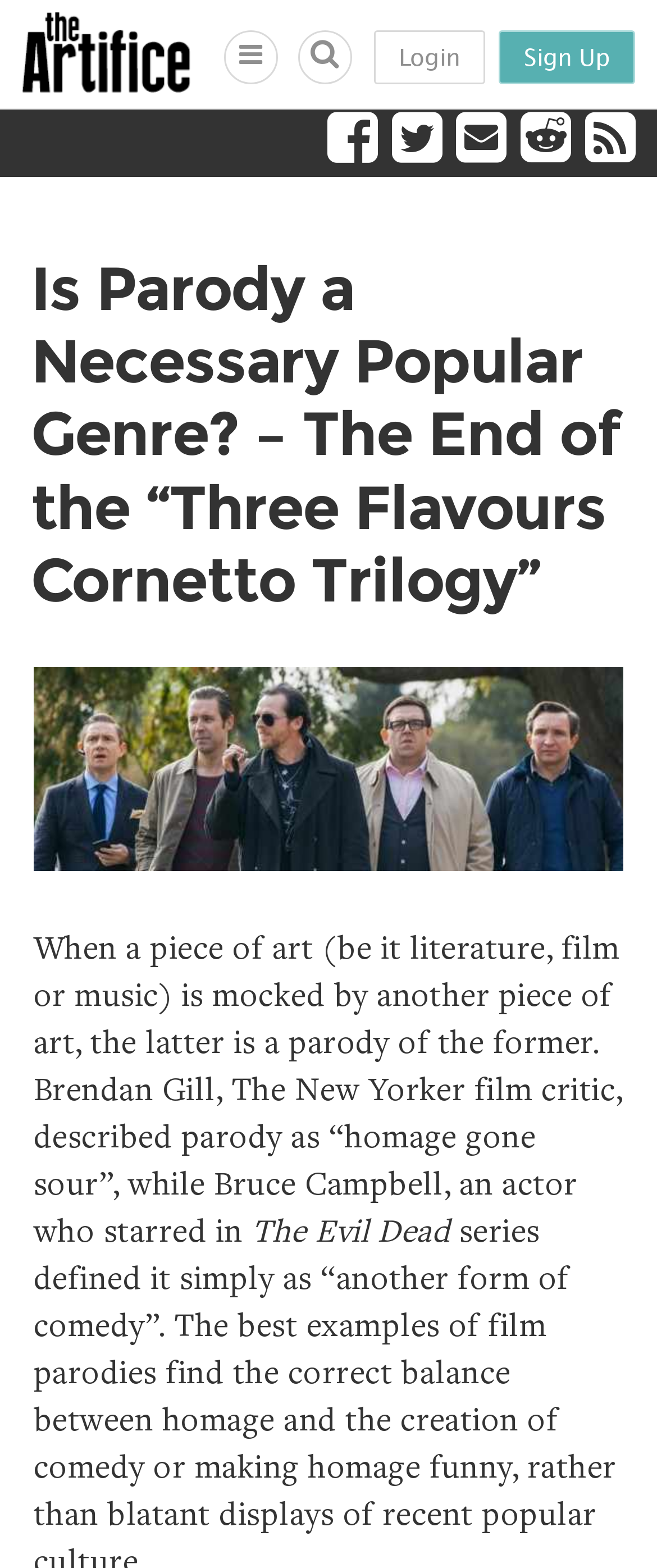Illustrate the webpage thoroughly, mentioning all important details.

The webpage appears to be an article from The Artifice, a online publication. At the top left, there is a logo of The Artifice, accompanied by a link to the website. To the right of the logo, there are several social media links, including Facebook, Twitter, and others, represented by icons. Further to the right, there are links to "Login" and "Sign Up" for users.

Below the top navigation bar, there is a heading that reads "Is Parody a Necessary Popular Genre? – The End of the “Three Flavours Cornetto Trilogy”". This heading is centered and takes up most of the width of the page.

Below the heading, there is an image of a movie poster, likely from the film "The World's End", which is part of the "Three Flavours Cornetto Trilogy". The image takes up most of the width of the page.

Underneath the image, there is a block of text that discusses the concept of parody in art, citing film critic Brendan Gill and actor Bruce Campbell. The text also mentions the film "The Evil Dead", which is highlighted in a separate line.

Overall, the webpage appears to be a well-structured article with a clear heading, relevant image, and informative text.